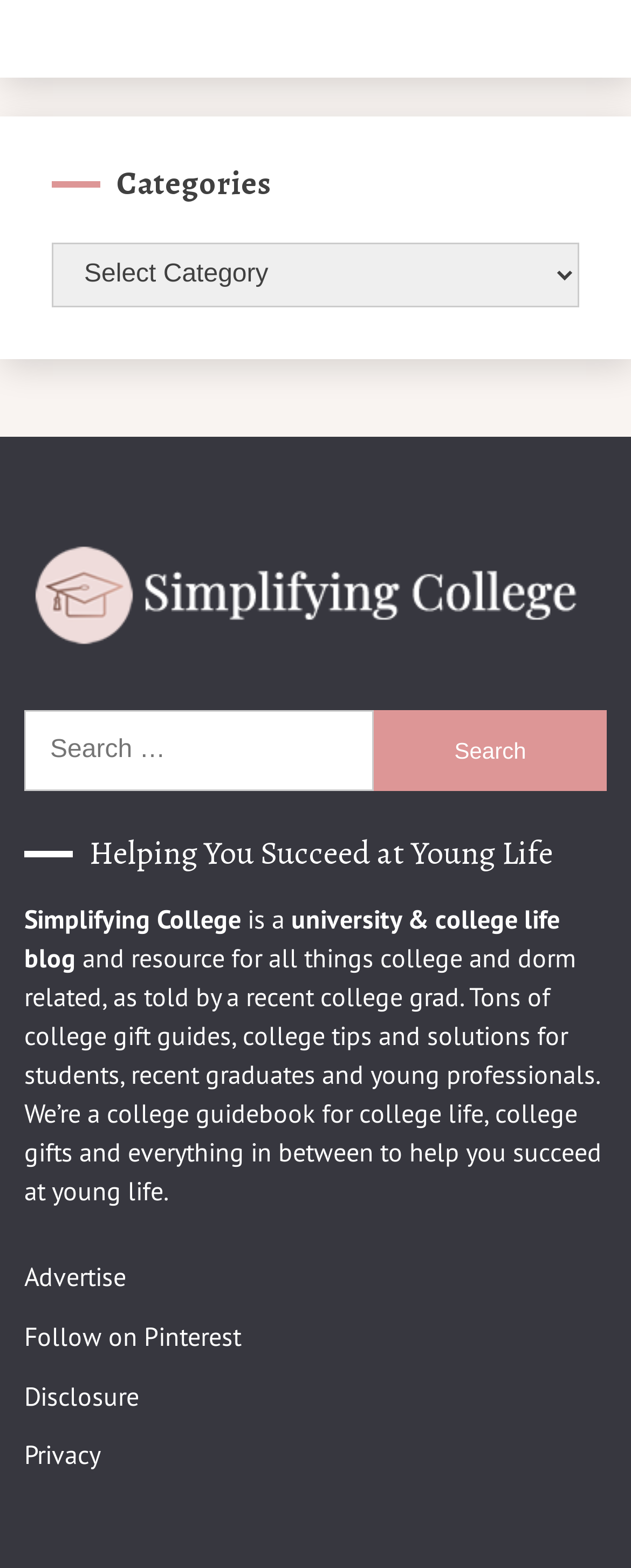Respond with a single word or phrase to the following question: What is the purpose of this website?

College life blog